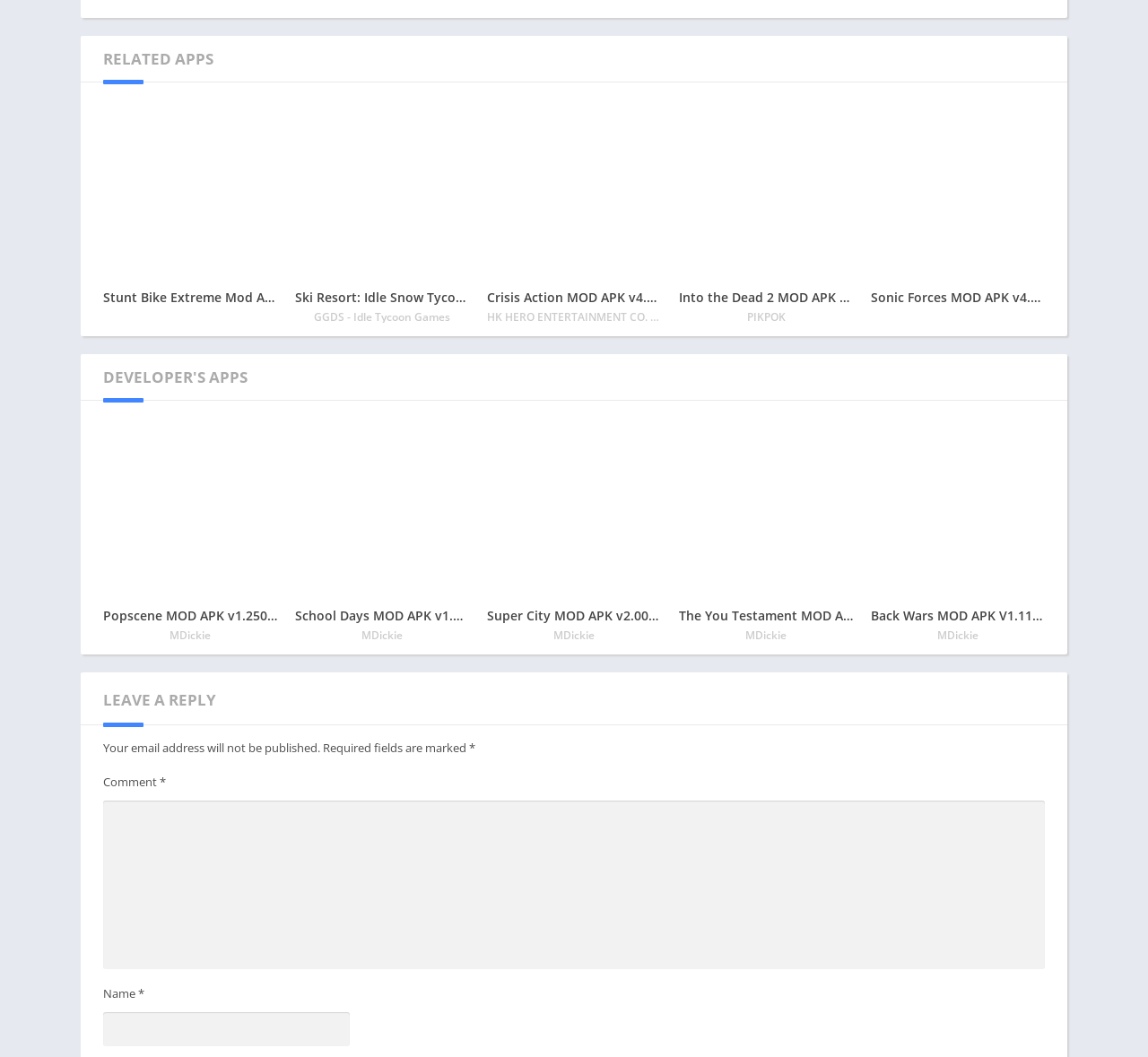Give a one-word or short phrase answer to the question: 
How many links are under the 'RELATED APPS' section?

5